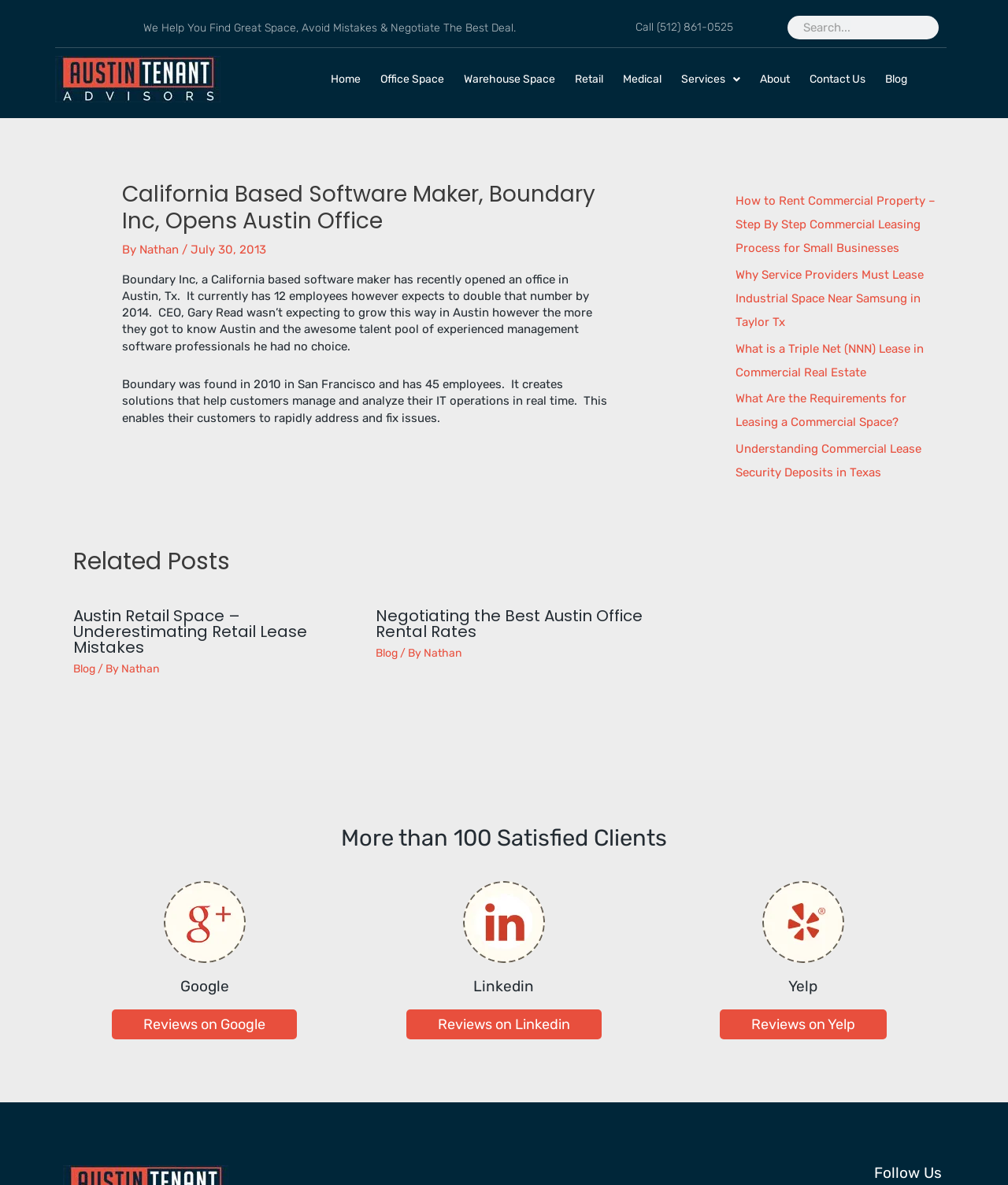Use a single word or phrase to answer the question:
How many related posts are there?

2